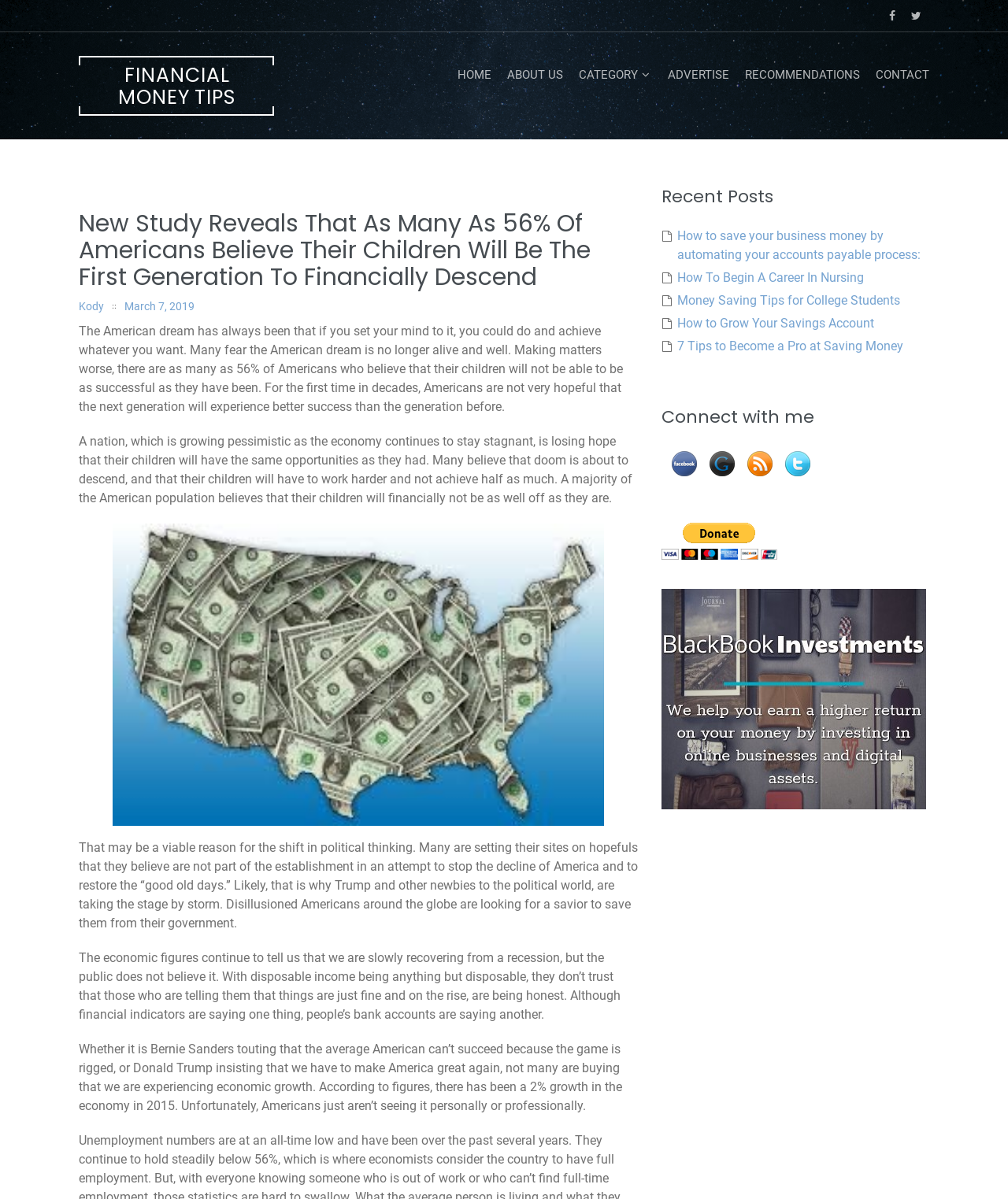Find the bounding box coordinates of the element to click in order to complete this instruction: "Visit the 'FINANCIAL MONEY TIPS' page". The bounding box coordinates must be four float numbers between 0 and 1, denoted as [left, top, right, bottom].

[0.078, 0.047, 0.271, 0.097]